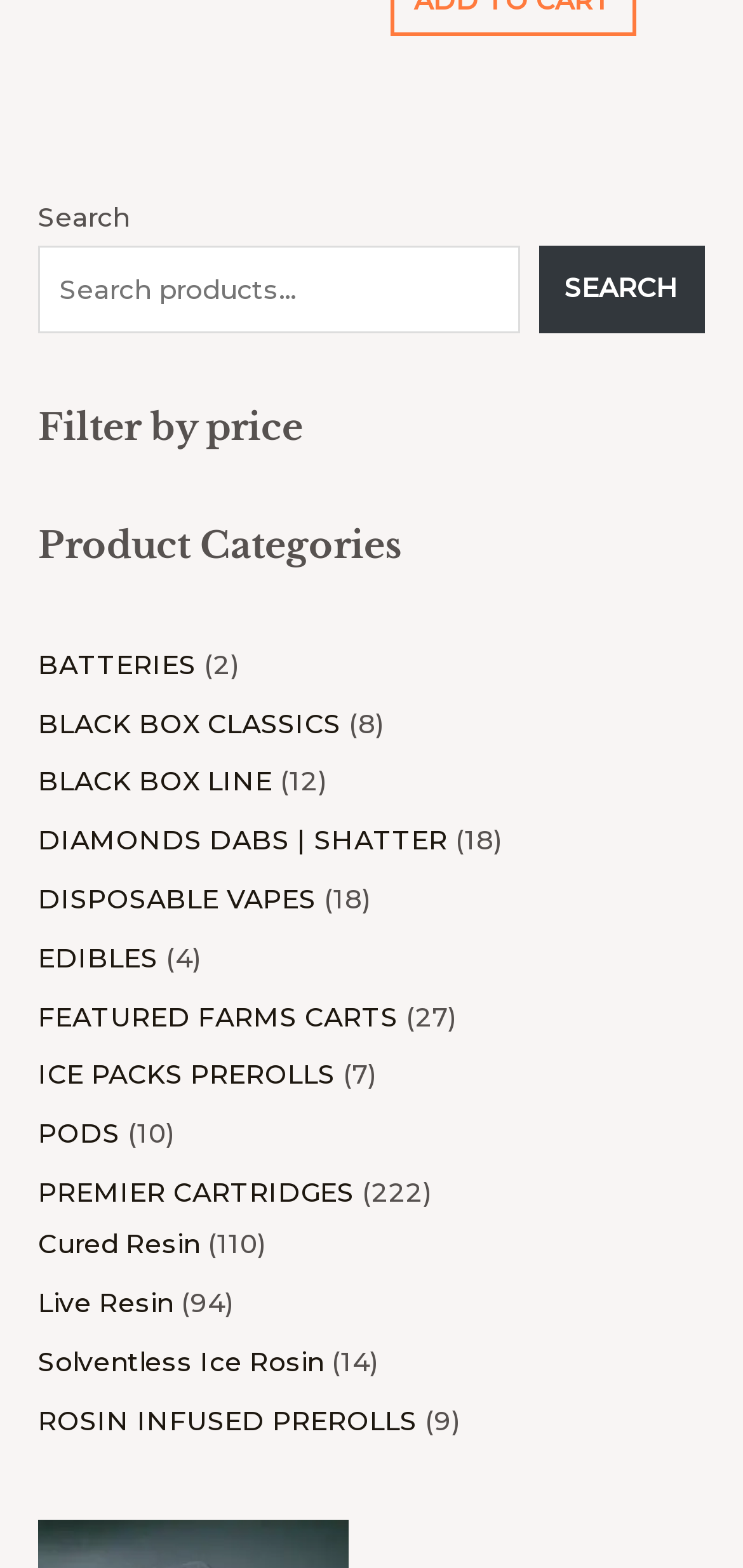How many products are in the 'PREMIER CARTRIDGES' category?
Please provide a single word or phrase as your answer based on the image.

222 products